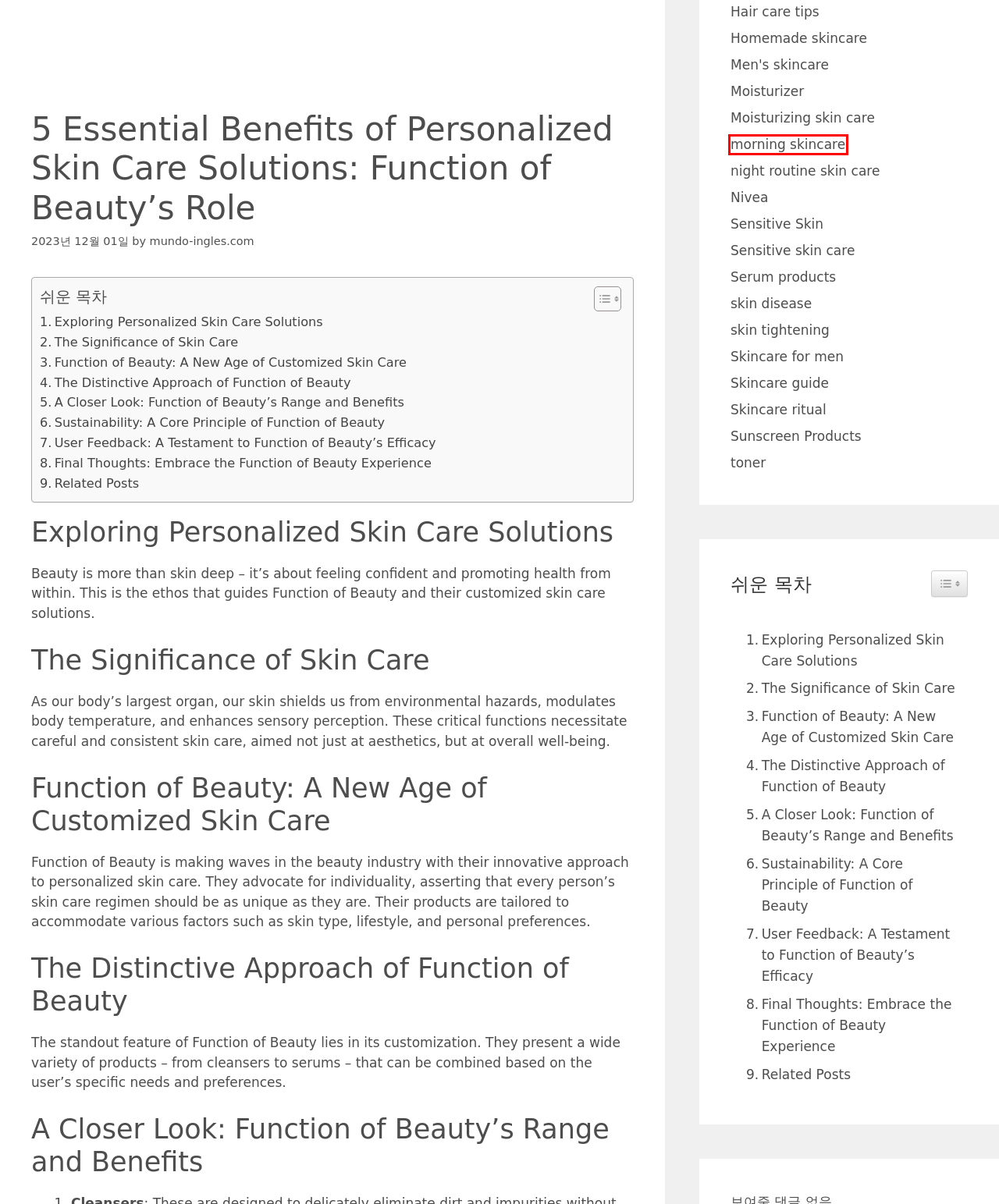You have a screenshot of a webpage with an element surrounded by a red bounding box. Choose the webpage description that best describes the new page after clicking the element inside the red bounding box. Here are the candidates:
A. Sensitive Skin - moment of skin
B. Sunscreen Products - moment of skin
C. morning skincare - moment of skin
D. Skincare ritual - moment of skin
E. toner - moment of skin
F. Homemade skincare - moment of skin
G. Men's skincare - moment of skin
H. mundo-ingles.com - moment of skin

C